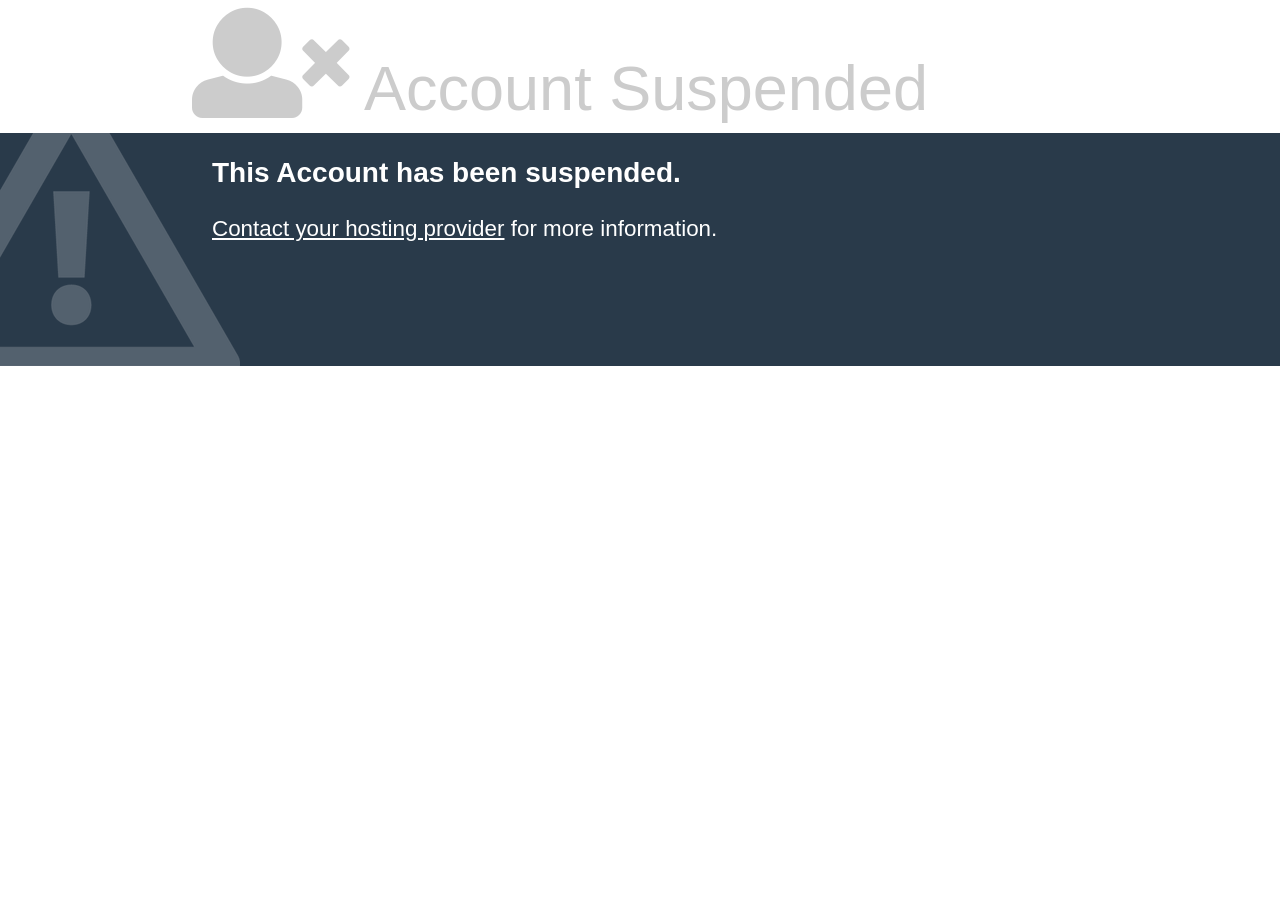Determine the bounding box of the UI element mentioned here: "Contact your hosting provider". The coordinates must be in the format [left, top, right, bottom] with values ranging from 0 to 1.

[0.166, 0.238, 0.394, 0.265]